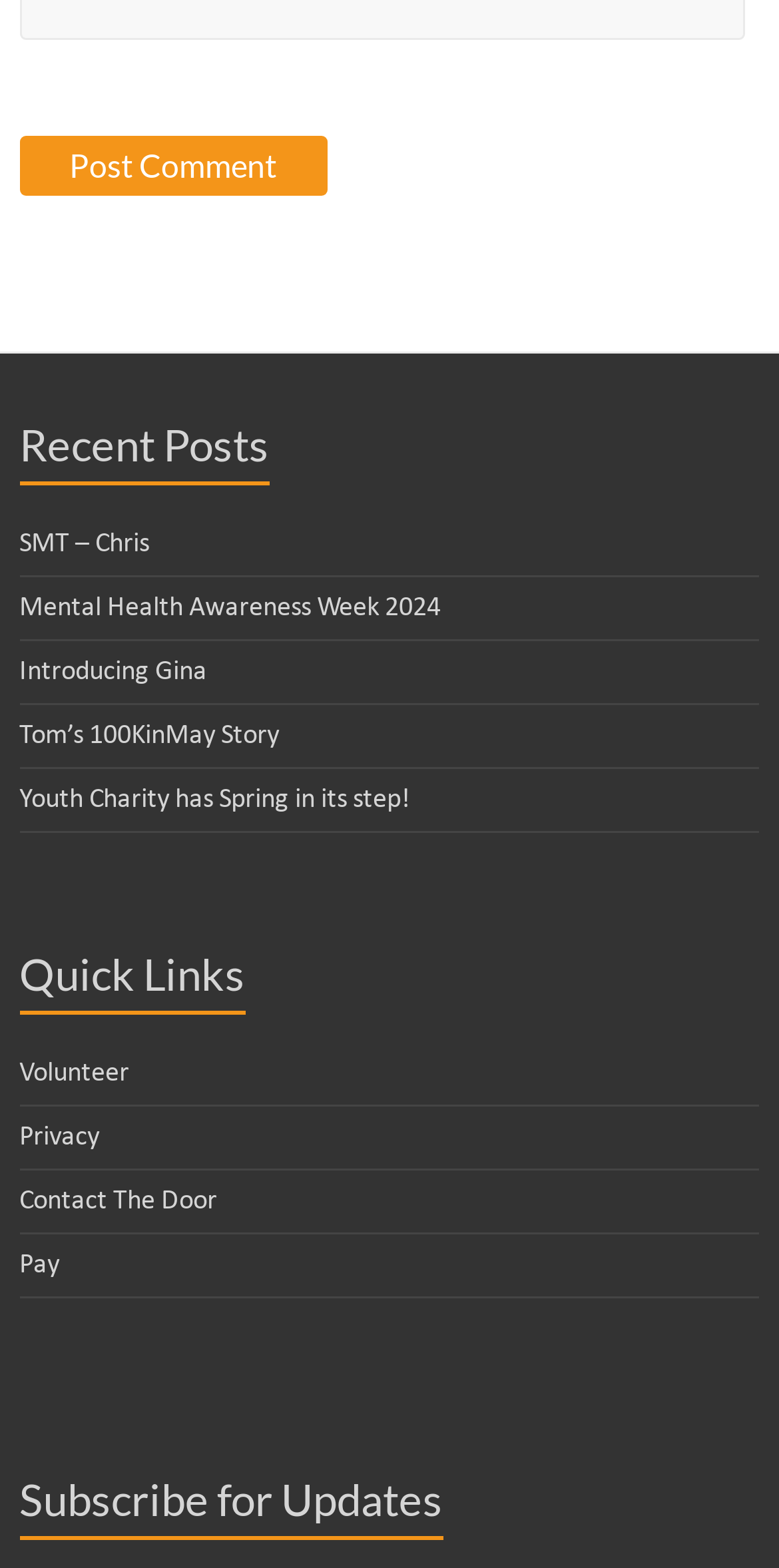Refer to the image and provide an in-depth answer to the question: 
How many sections are there on the webpage?

I identified two main sections on the webpage: 'Recent Posts' and 'Quick Links', each with its own set of links.